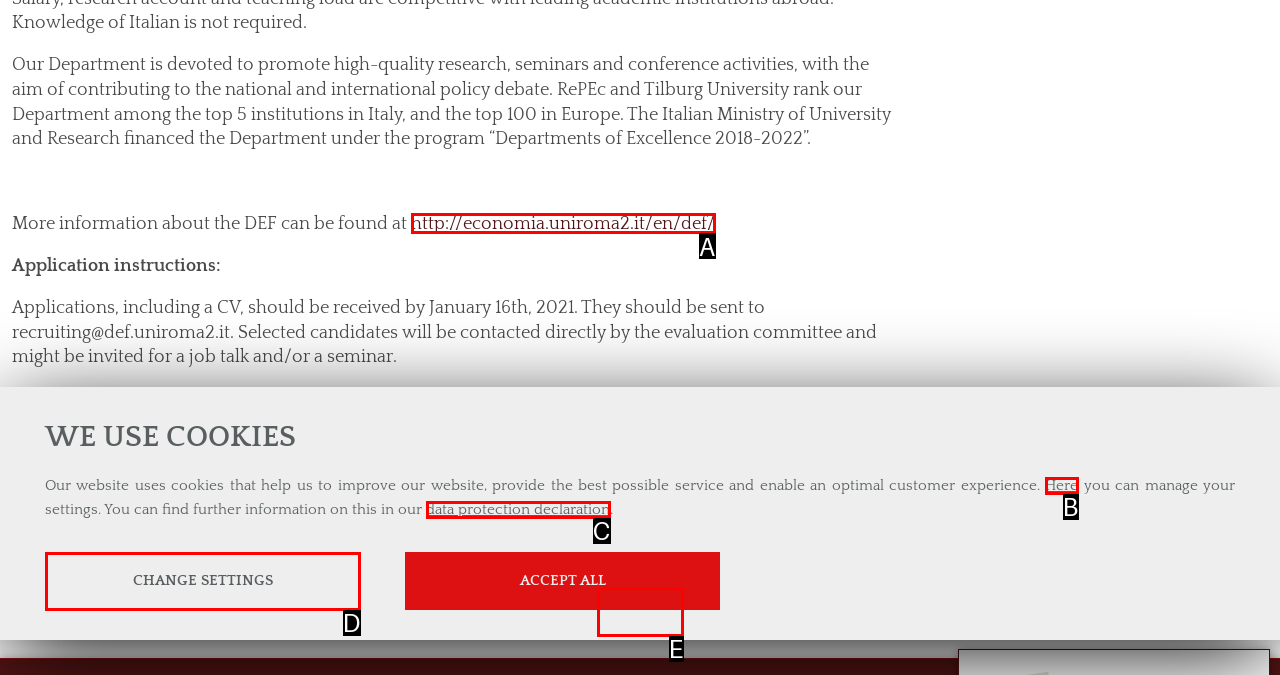Using the element description: data protection declaration, select the HTML element that matches best. Answer with the letter of your choice.

C